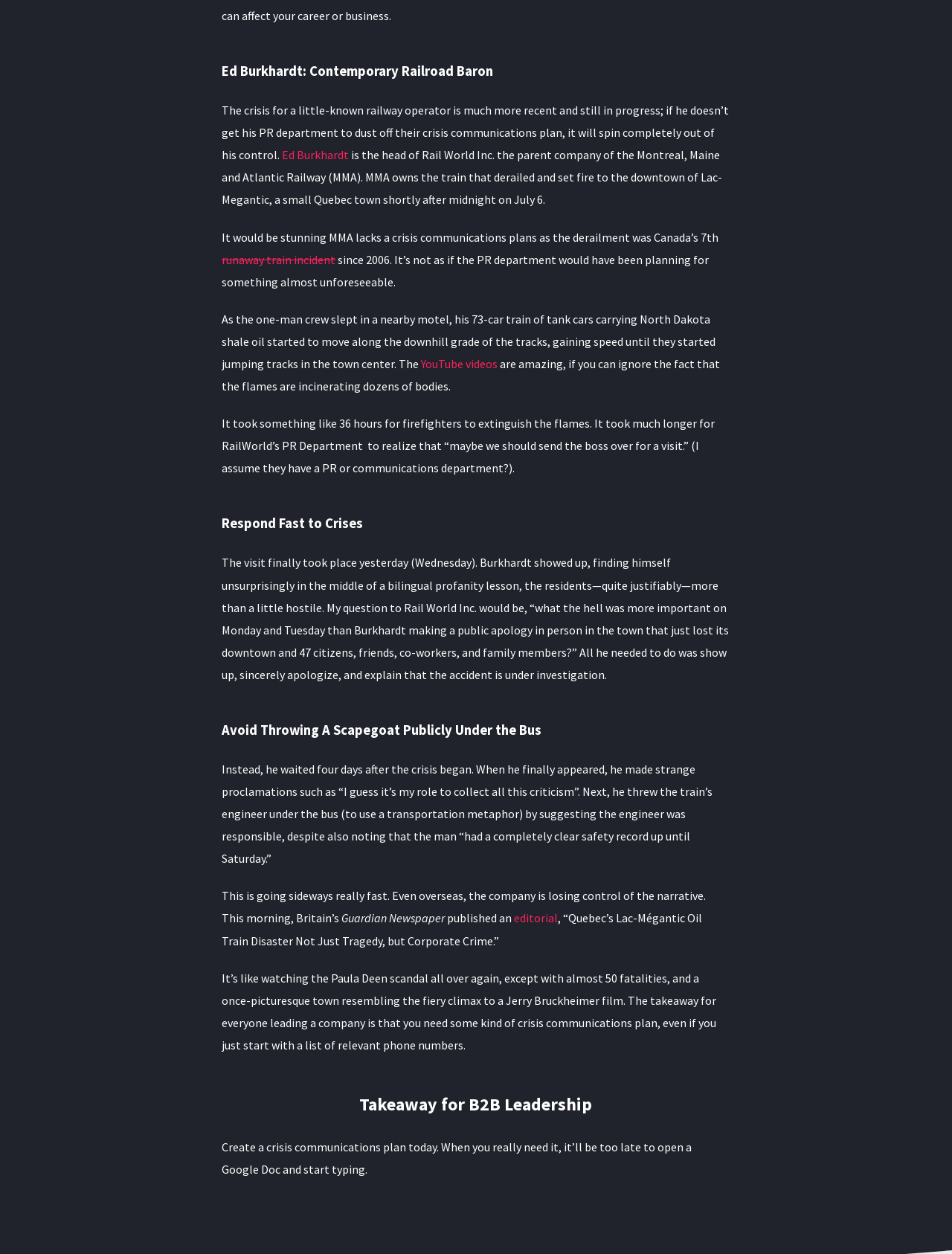From the webpage screenshot, predict the bounding box coordinates (top-left x, top-left y, bottom-right x, bottom-right y) for the UI element described here: editorial

[0.54, 0.726, 0.586, 0.738]